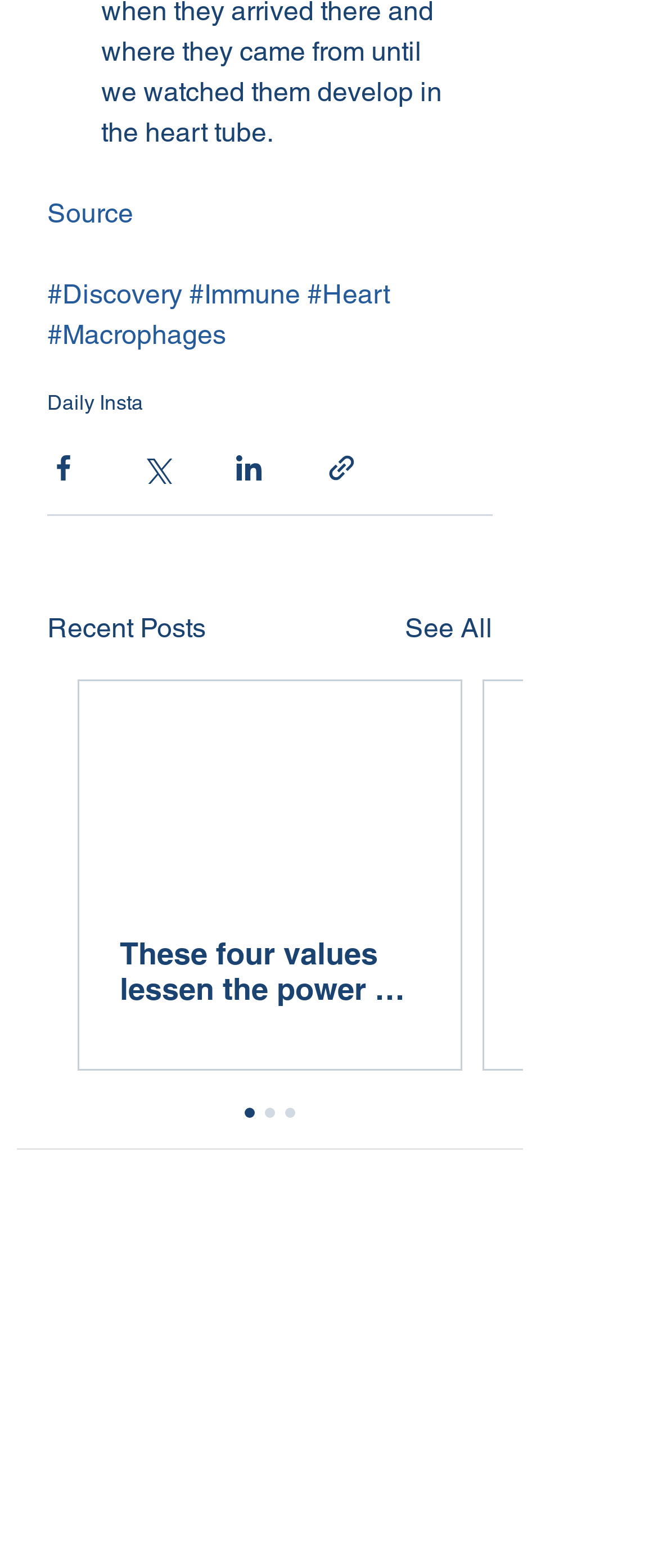How many social media platforms can you share a post with?
Look at the screenshot and respond with one word or a short phrase.

4